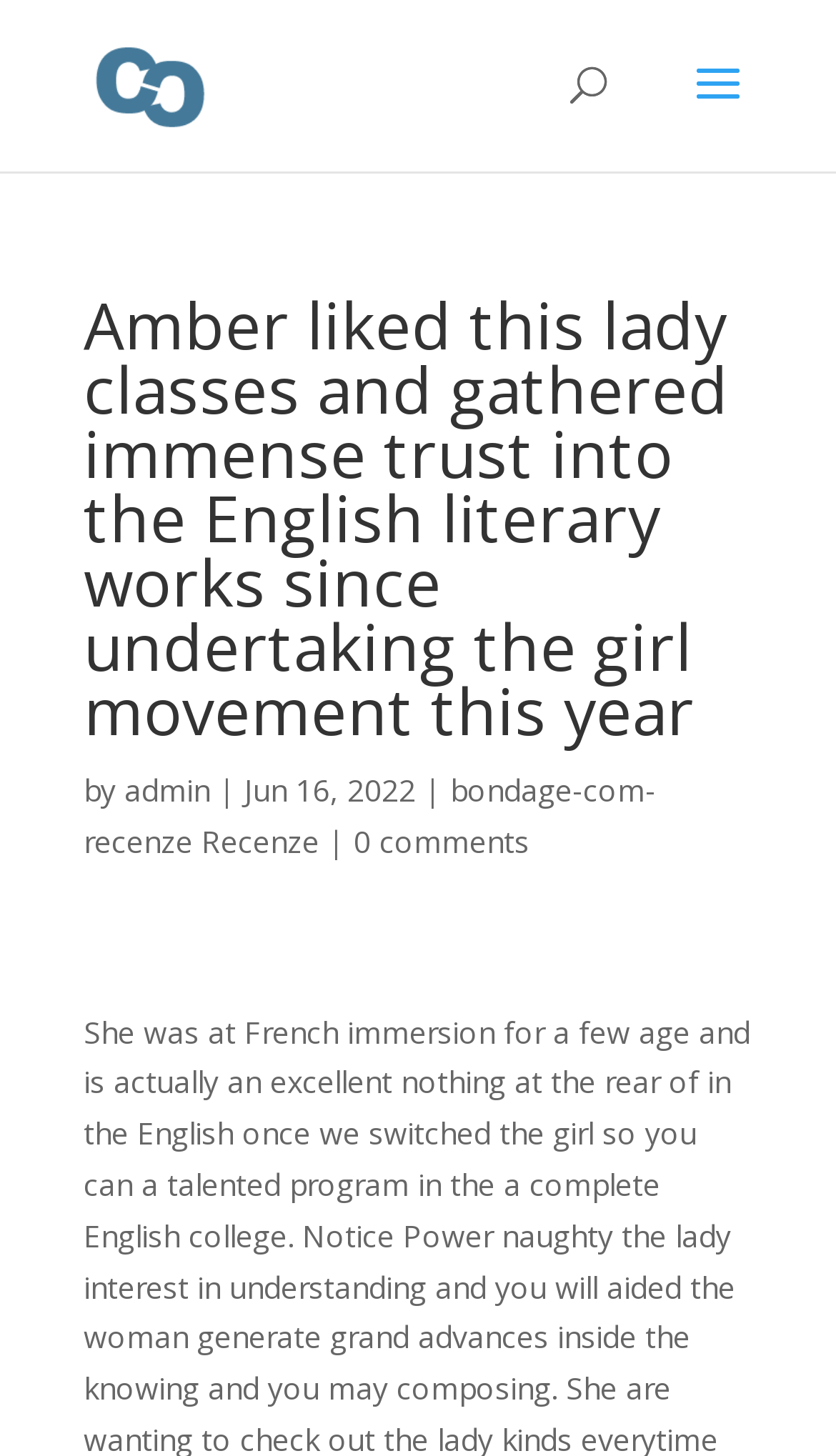What is the name of the website?
Can you give a detailed and elaborate answer to the question?

The name of the website can be found by looking at the link 'COINCO México' at the top of the page, which is also accompanied by an image with the same name.